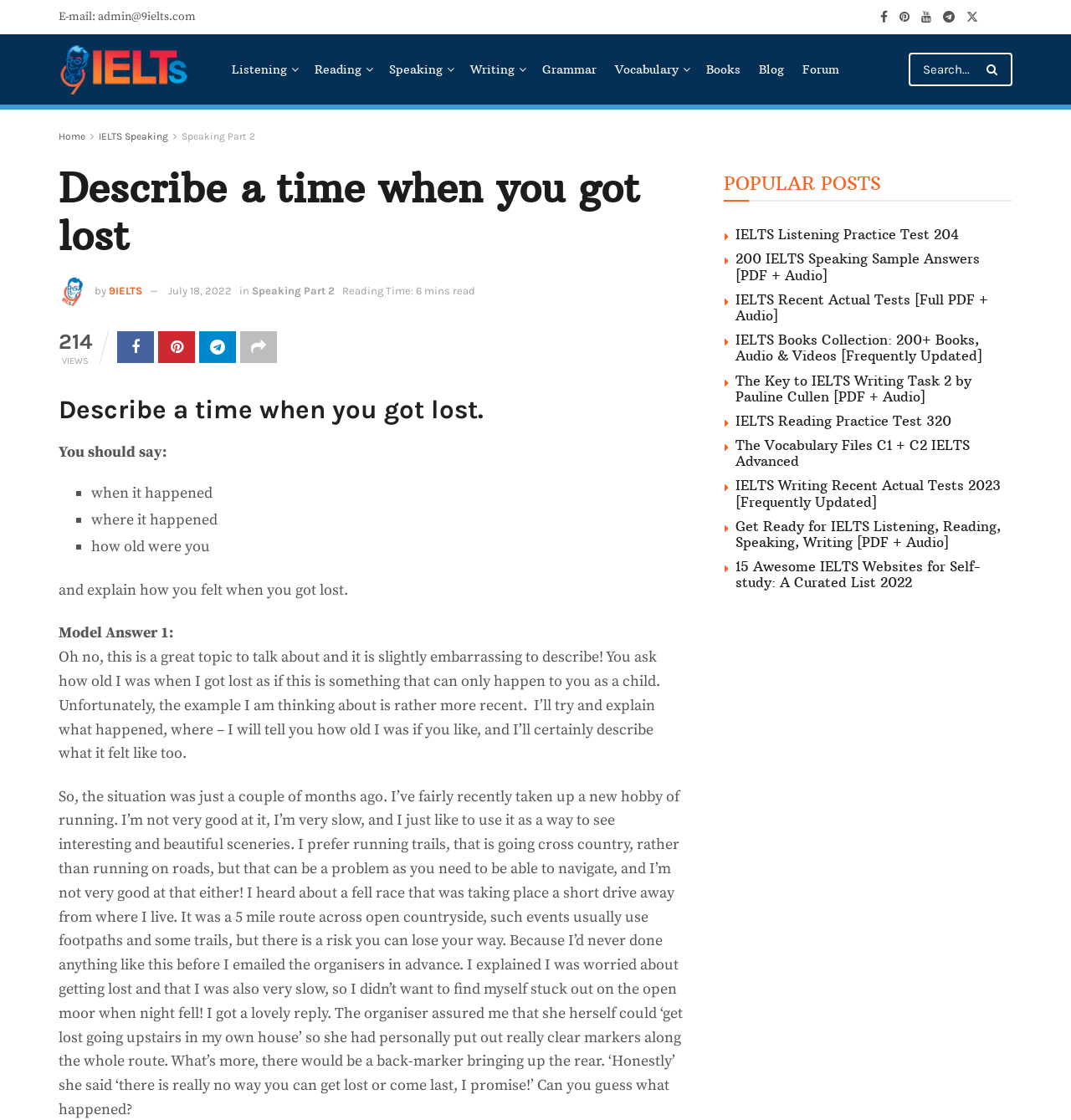Write an extensive caption that covers every aspect of the webpage.

This webpage is about IELTS, an English language proficiency test. At the top, there is an email address "admin@9ielts.com" and a small image. Below that, there are several links to different sections of the website, including "Listening", "Reading", "Speaking", "Writing", "Grammar", "Vocabulary", "Books", "Blog", and "Forum". 

On the left side, there is a search bar with a search button. Above the search bar, there are two links: "Home" and "IELTS Speaking". Below the search bar, there is a heading "Describe a time when you got lost" and an image with the text "9IELTS". 

The main content of the webpage is a passage about describing a time when you got lost, with a model answer provided. The passage is divided into several sections, including "You should say:", "Model Answer 1:", and "POPULAR POSTS". 

In the "POPULAR POSTS" section, there are several articles listed, each with a heading and a link. The articles are about IELTS practice tests, sample answers, and study materials.